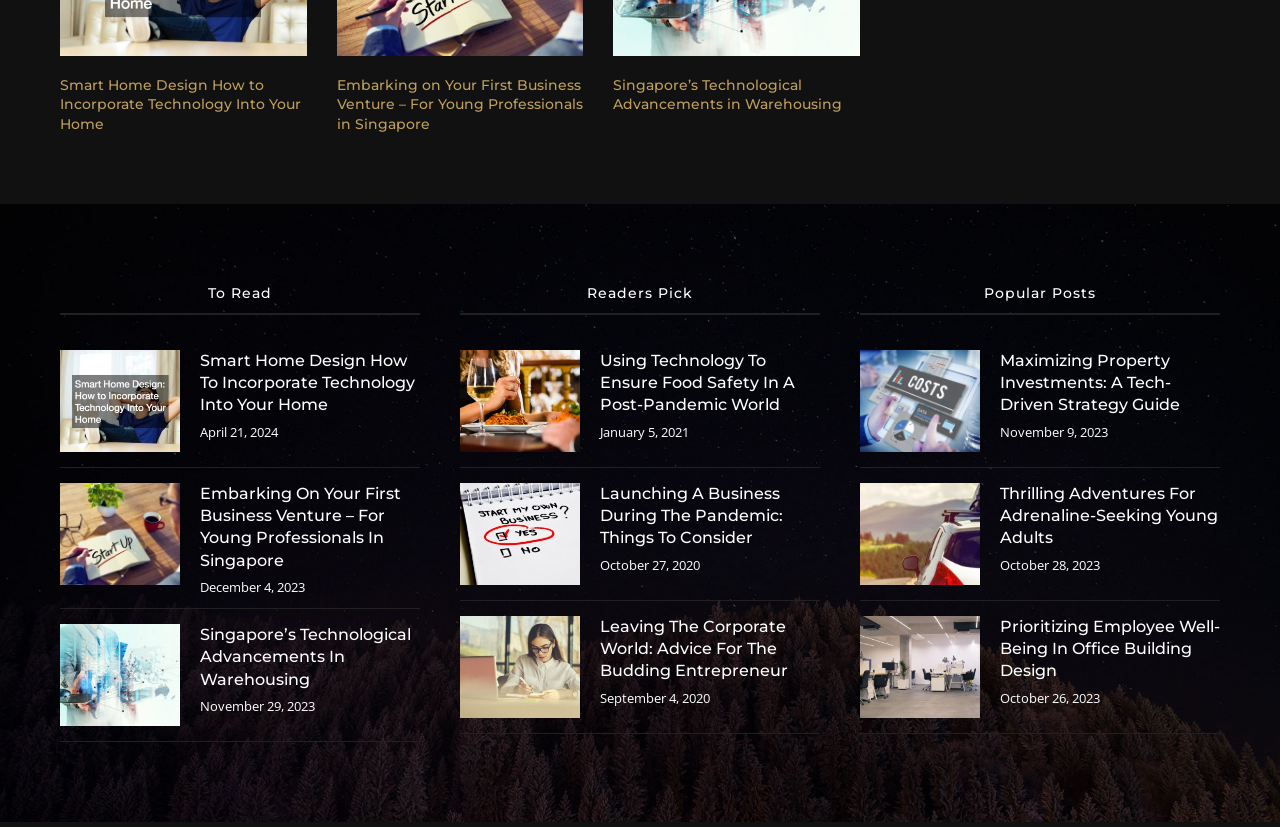Please determine the bounding box coordinates for the element with the description: "Singapore’s Technological Advancements in Warehousing".

[0.479, 0.092, 0.658, 0.137]